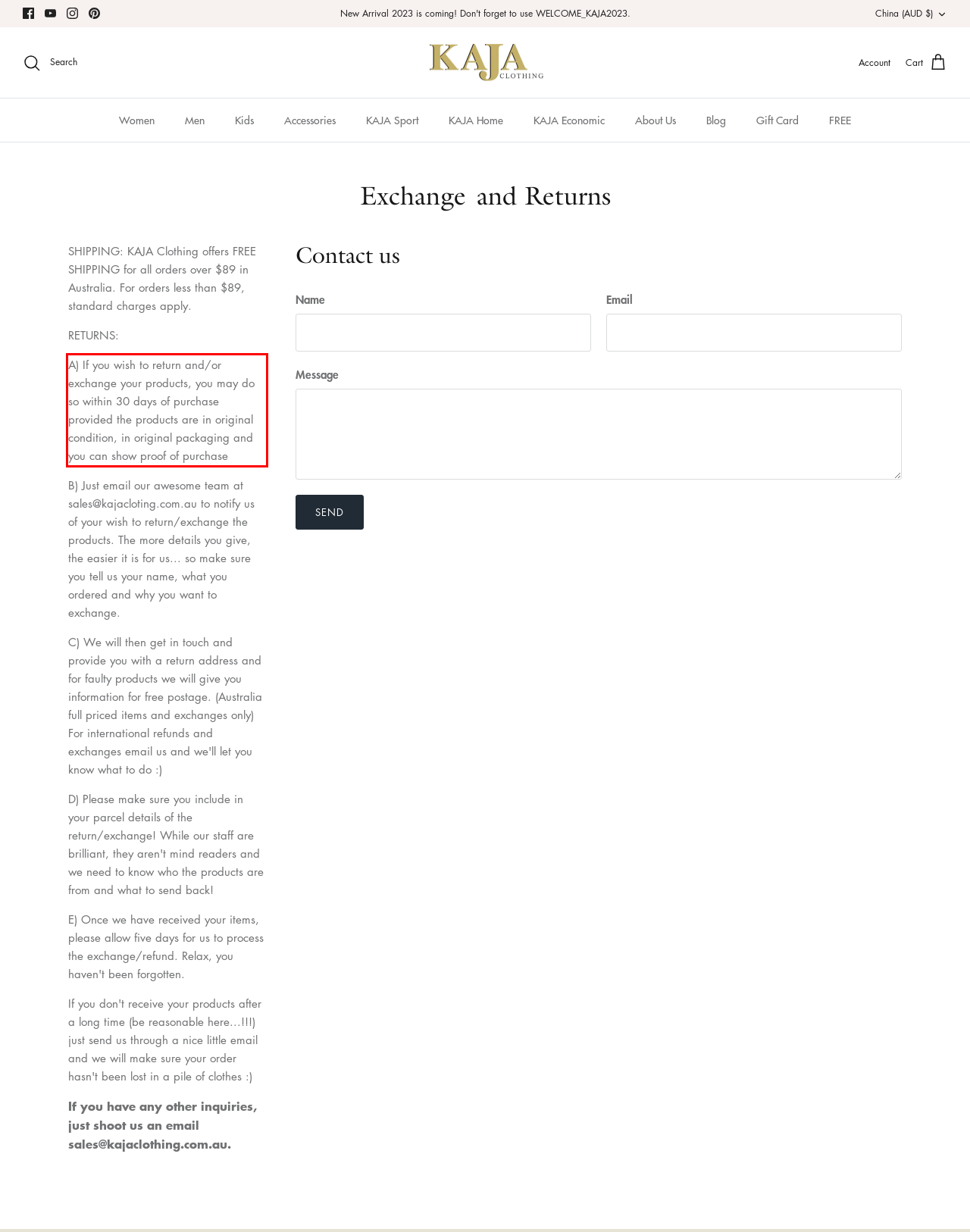Given a webpage screenshot, locate the red bounding box and extract the text content found inside it.

A) If you wish to return and/or exchange your products, you may do so within 30 days of purchase provided the products are in original condition, in original packaging and you can show proof of purchase